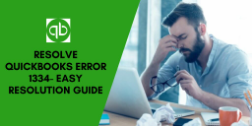Using the information in the image, give a detailed answer to the following question: What kind of approach does the image suggest for troubleshooting?

The caption states that the image suggests a practical and straightforward approach to troubleshooting the issue, emphasizing a user-friendly guide for effective solutions, which implies that the approach is both practical and straightforward.